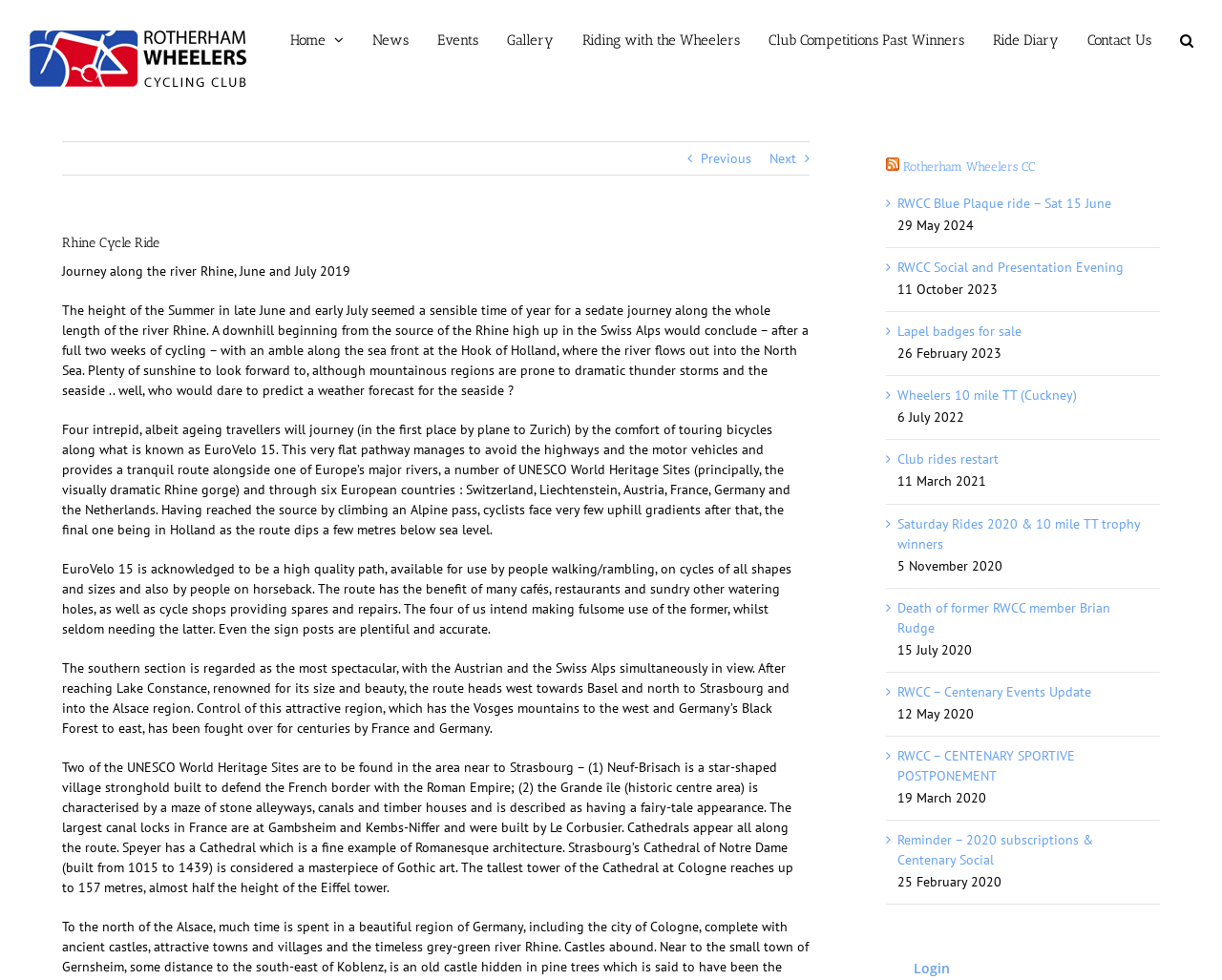Look at the image and give a detailed response to the following question: What is the route of the Rhine Cycle Ride?

The route of the Rhine Cycle Ride is mentioned in the text as EuroVelo 15, which is a high-quality path that passes through six European countries: Switzerland, Liechtenstein, Austria, France, Germany, and the Netherlands.